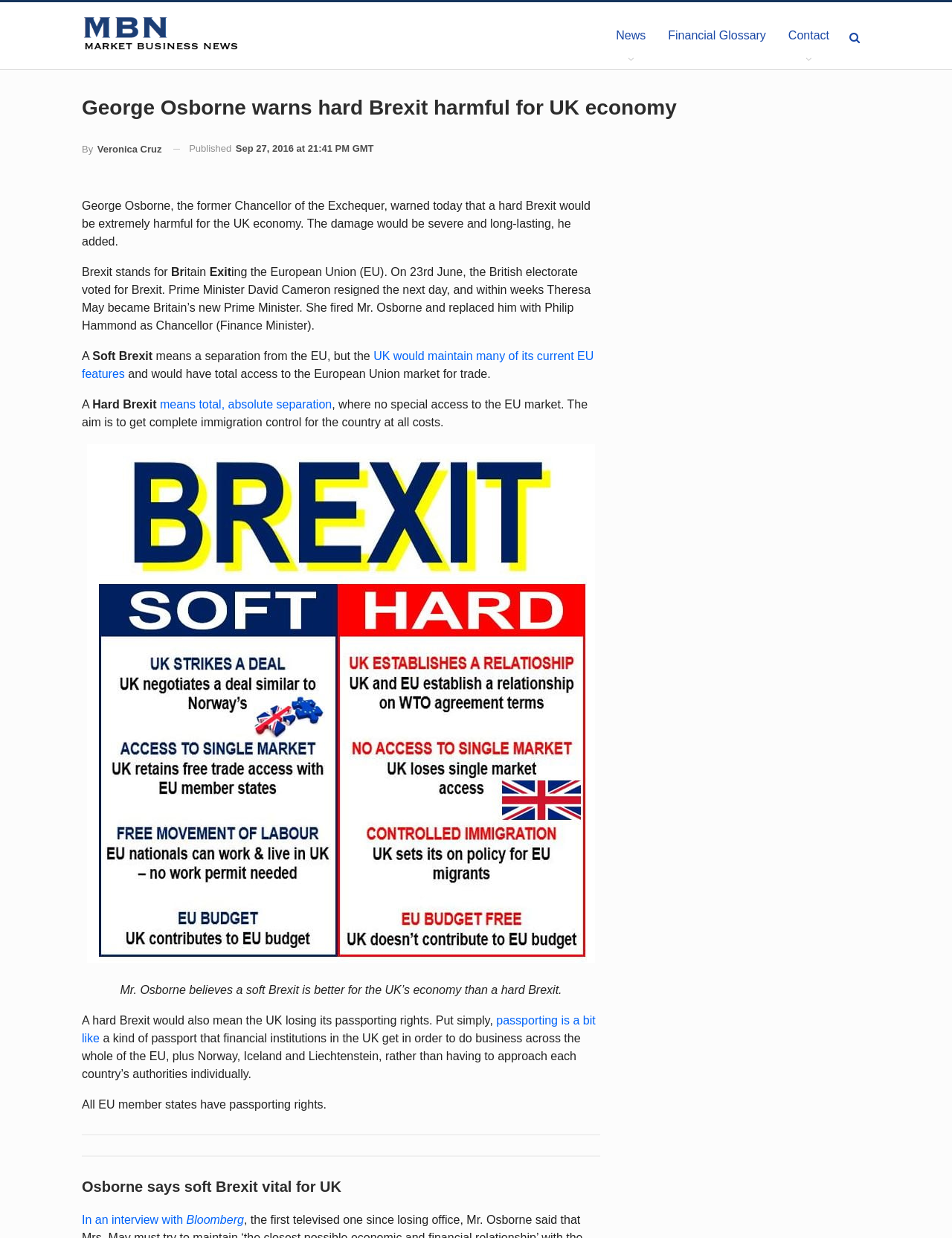Please determine the bounding box coordinates of the element to click on in order to accomplish the following task: "Click on Market Business News". Ensure the coordinates are four float numbers ranging from 0 to 1, i.e., [left, top, right, bottom].

[0.086, 0.002, 0.279, 0.053]